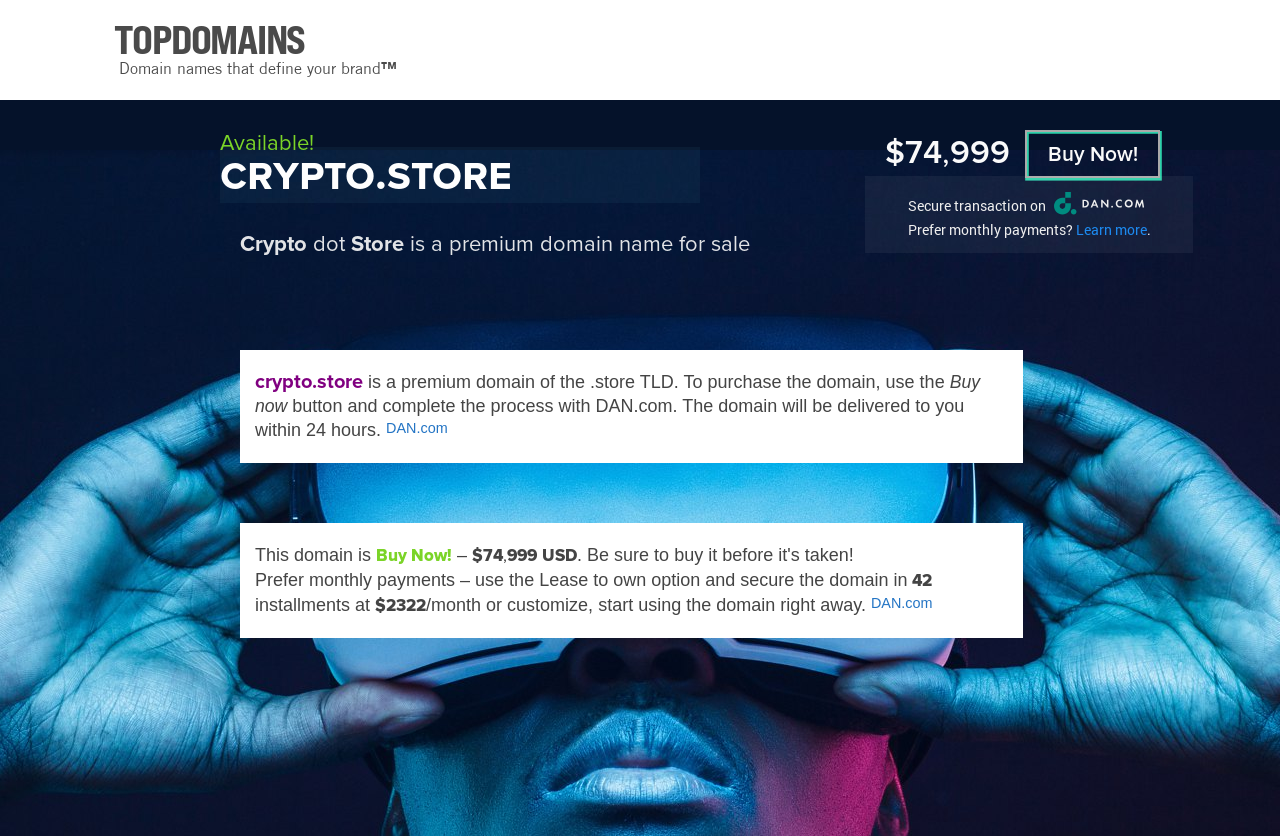Determine the bounding box coordinates in the format (top-left x, top-left y, bottom-right x, bottom-right y). Ensure all values are floating point numbers between 0 and 1. Identify the bounding box of the UI element described by: Buy Now!

[0.801, 0.156, 0.906, 0.213]